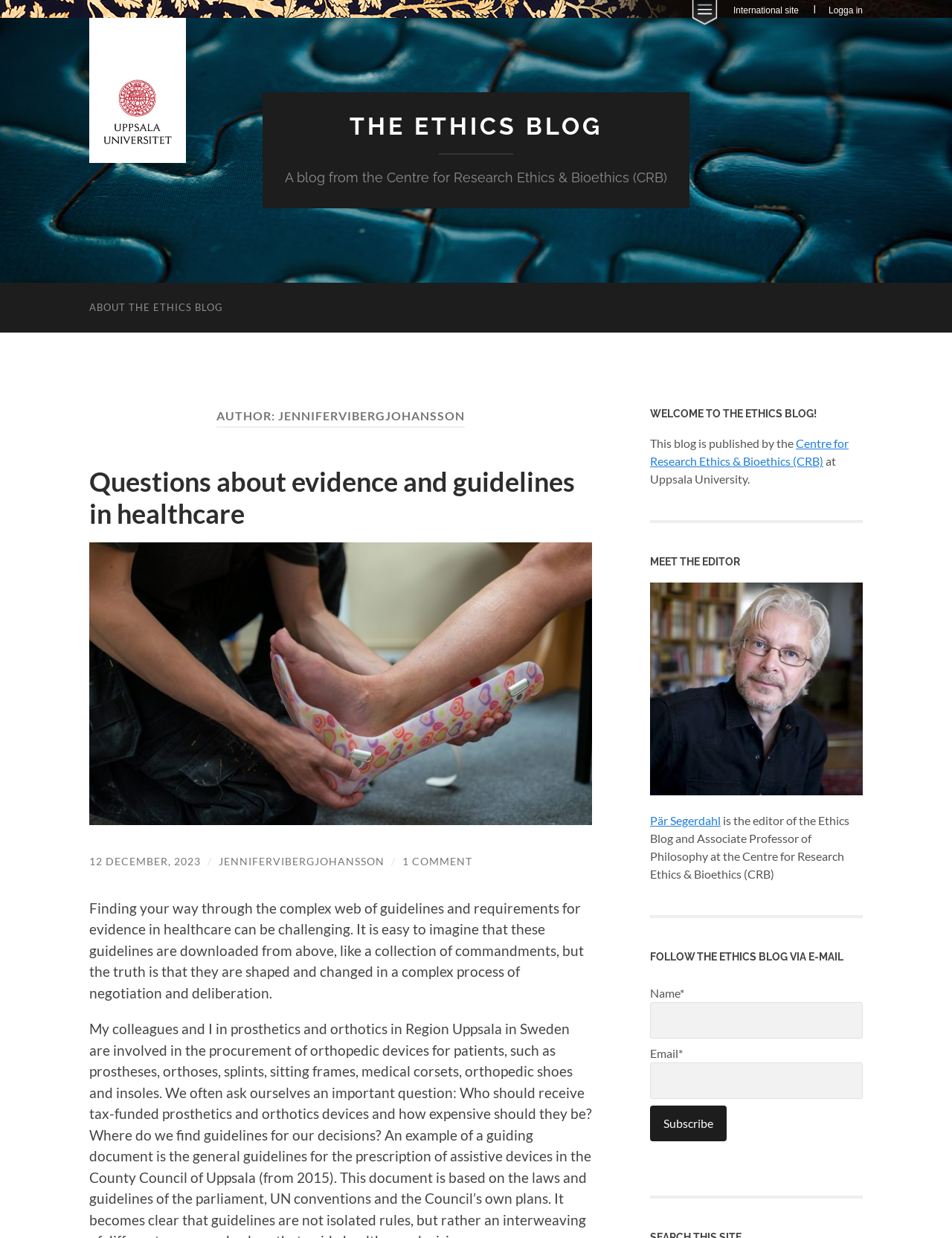Find the bounding box coordinates for the UI element whose description is: "Logga in Studentportalen Medarbetarportalen Alumnnätverket". The coordinates should be four float numbers between 0 and 1, in the format [left, top, right, bottom].

[0.855, 0.004, 0.906, 0.014]